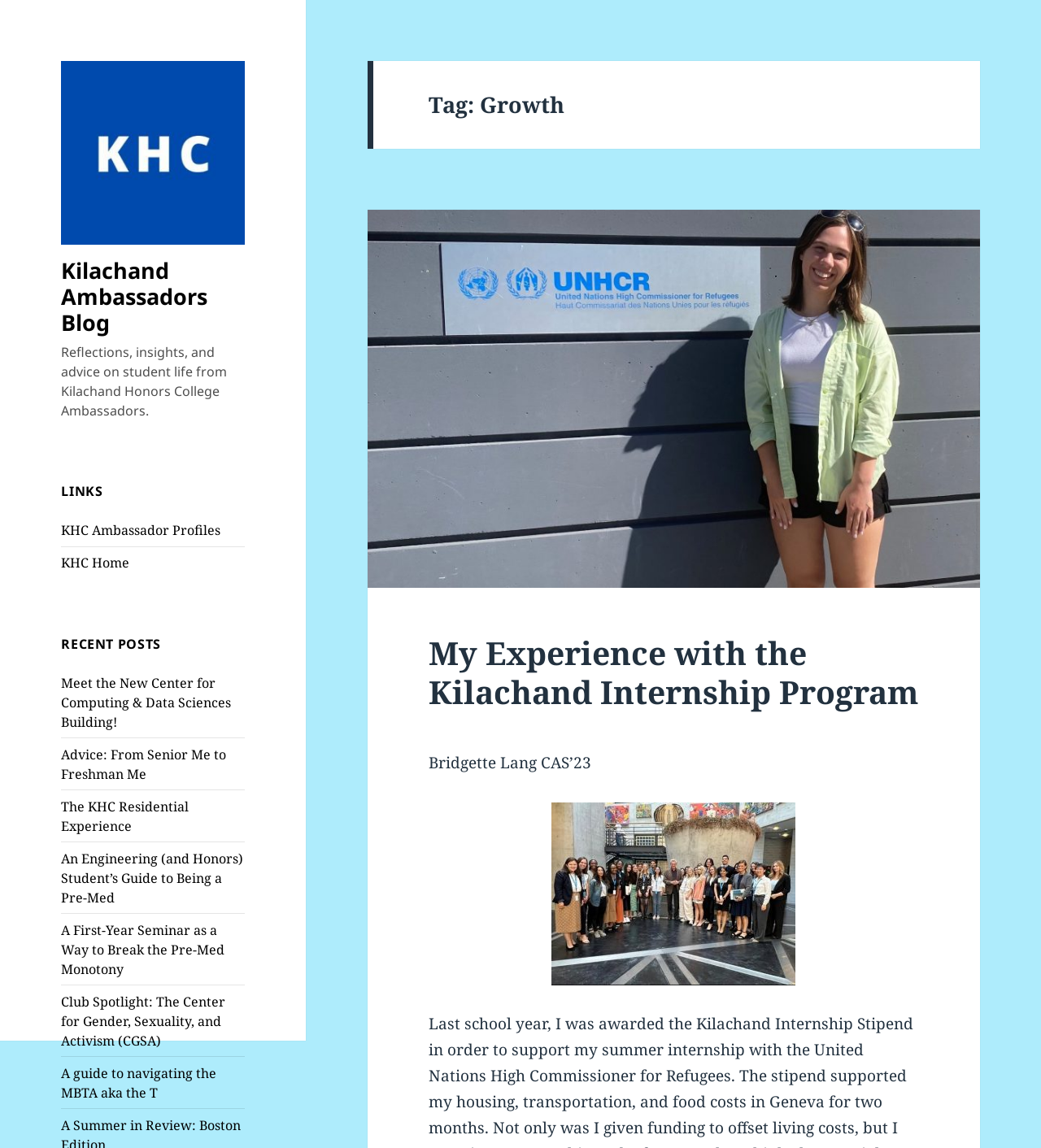What is the category of the recent posts?
Use the information from the screenshot to give a comprehensive response to the question.

The category of the recent posts can be determined by looking at the heading 'Tag: Growth' located above the recent posts section, which indicates that the recent posts are related to the topic of growth.